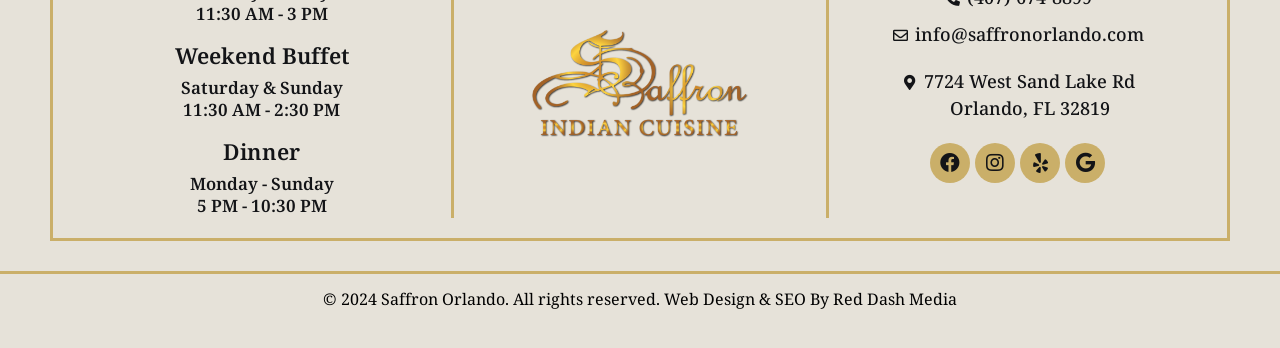What is the address of Saffron Orlando?
Identify the answer in the screenshot and reply with a single word or phrase.

7724 West Sand Lake Rd Orlando, FL 32819